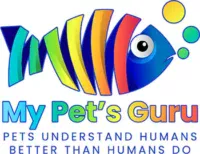Answer the question using only one word or a concise phrase: What is the font style of the tagline?

Understated